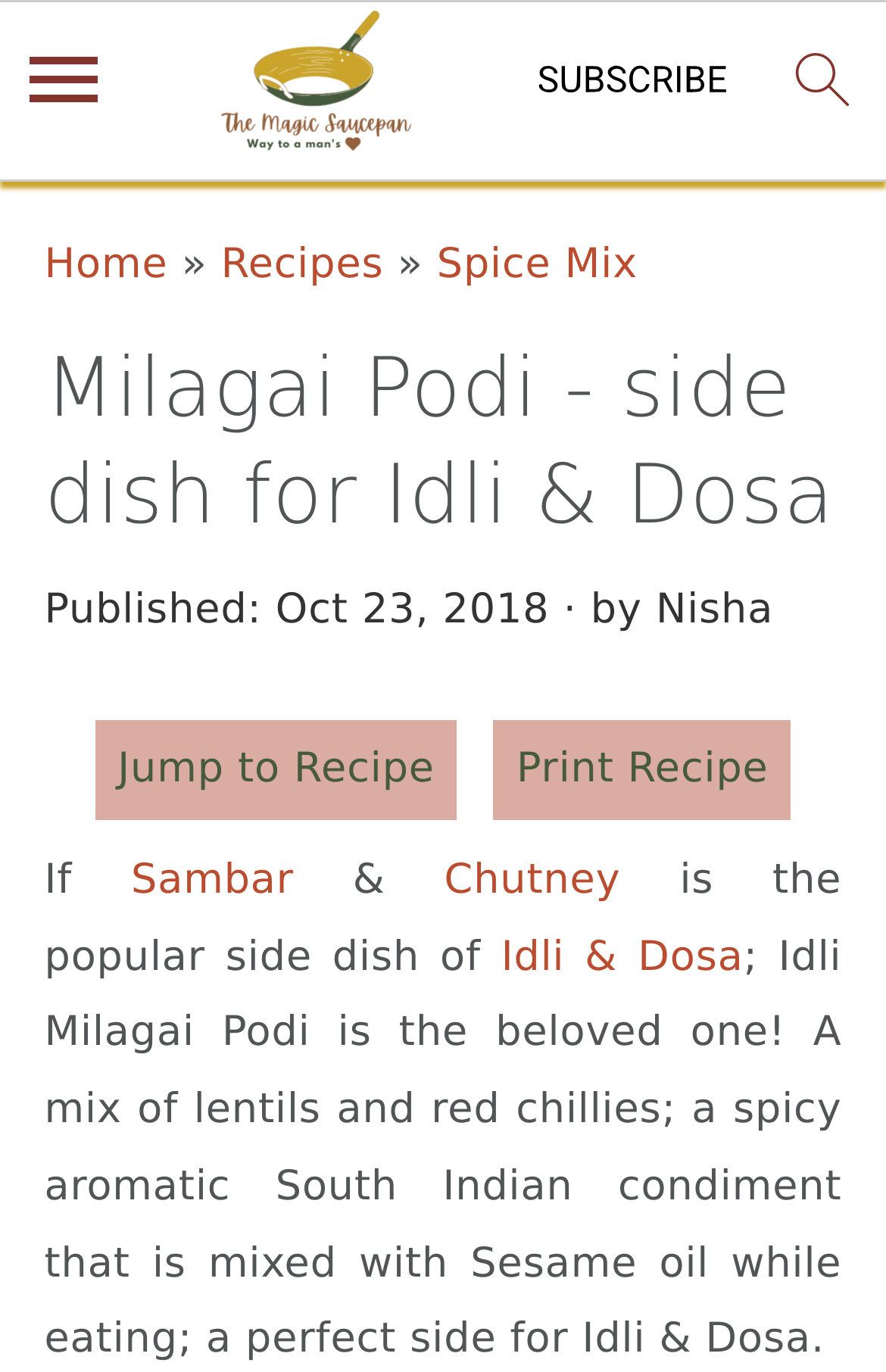What are the two popular side dishes mentioned in the recipe? Based on the image, give a response in one word or a short phrase.

Sambar and Chutney